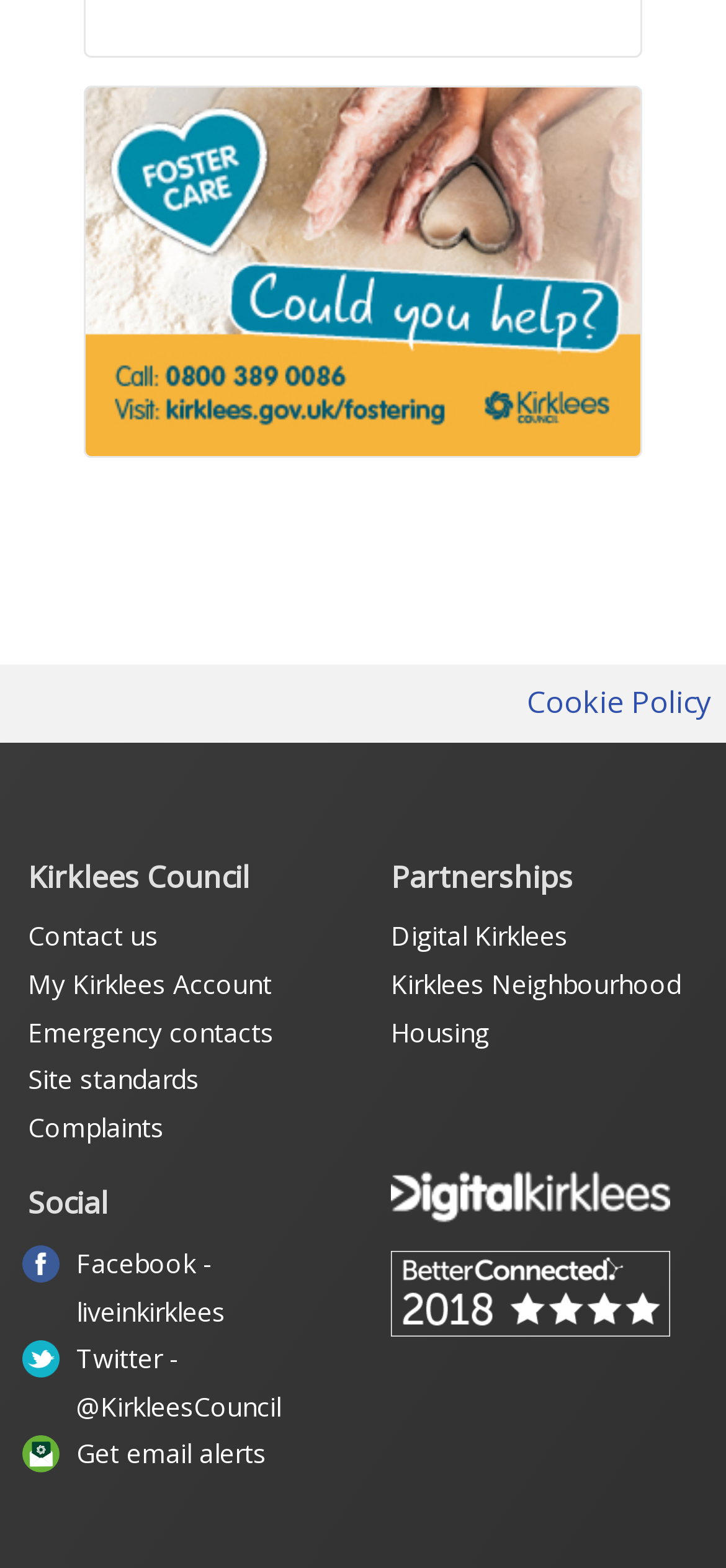How many social media links are there?
Look at the screenshot and respond with a single word or phrase.

3